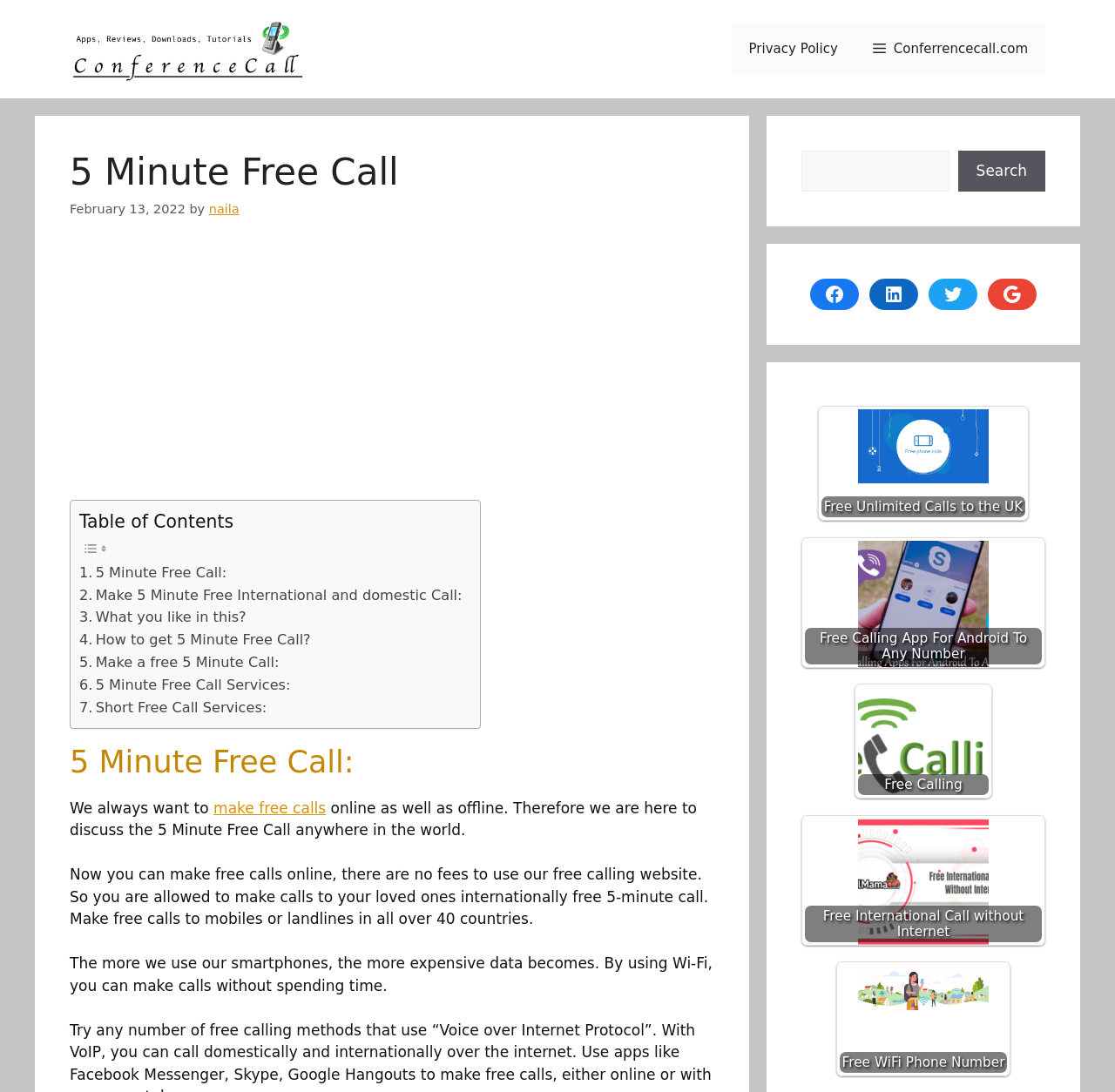Identify the bounding box coordinates for the region to click in order to carry out this instruction: "Search for something". Provide the coordinates using four float numbers between 0 and 1, formatted as [left, top, right, bottom].

[0.719, 0.138, 0.938, 0.176]